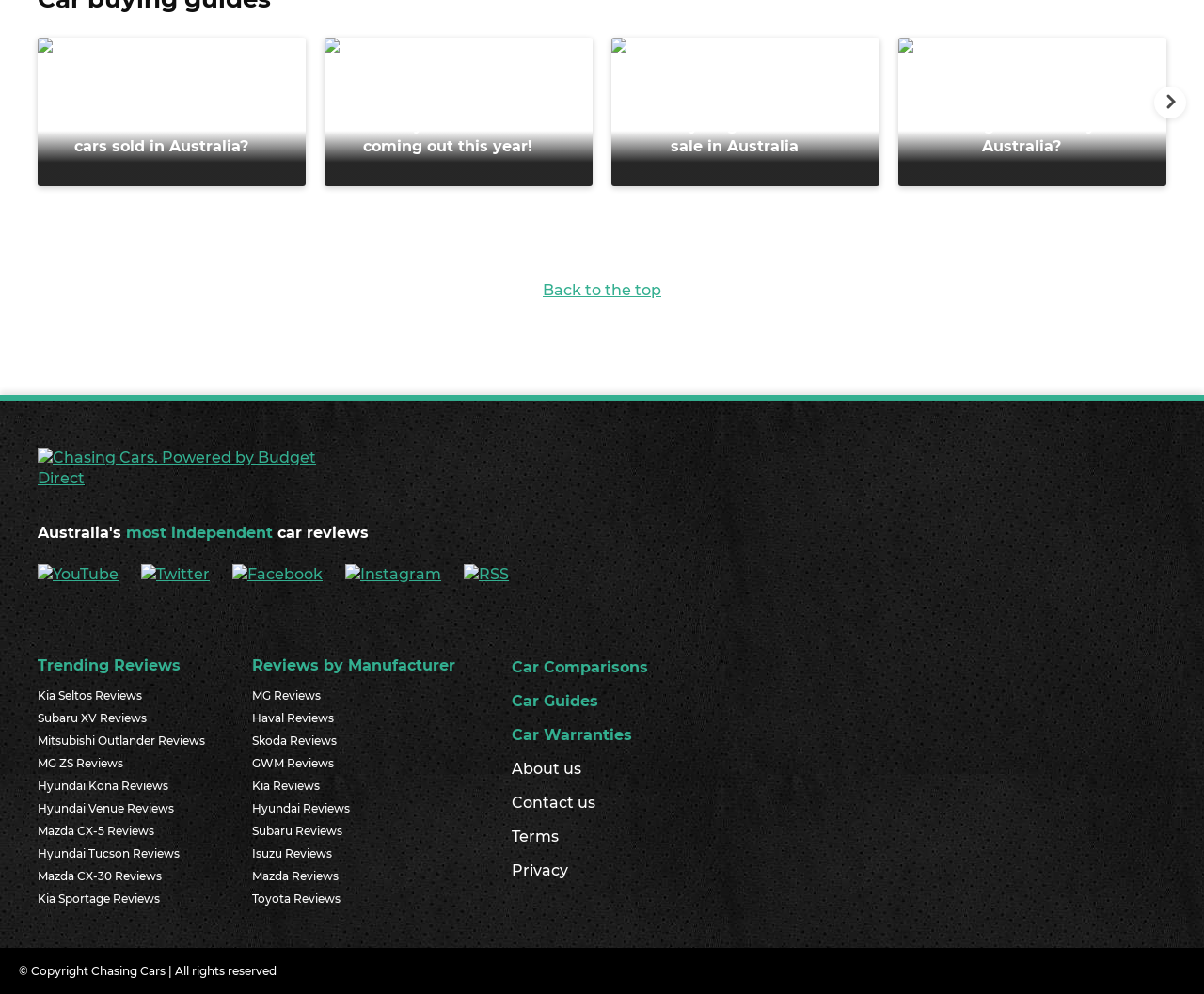What is the brand of the car in the first image?
Look at the screenshot and give a one-word or phrase answer.

Nissan